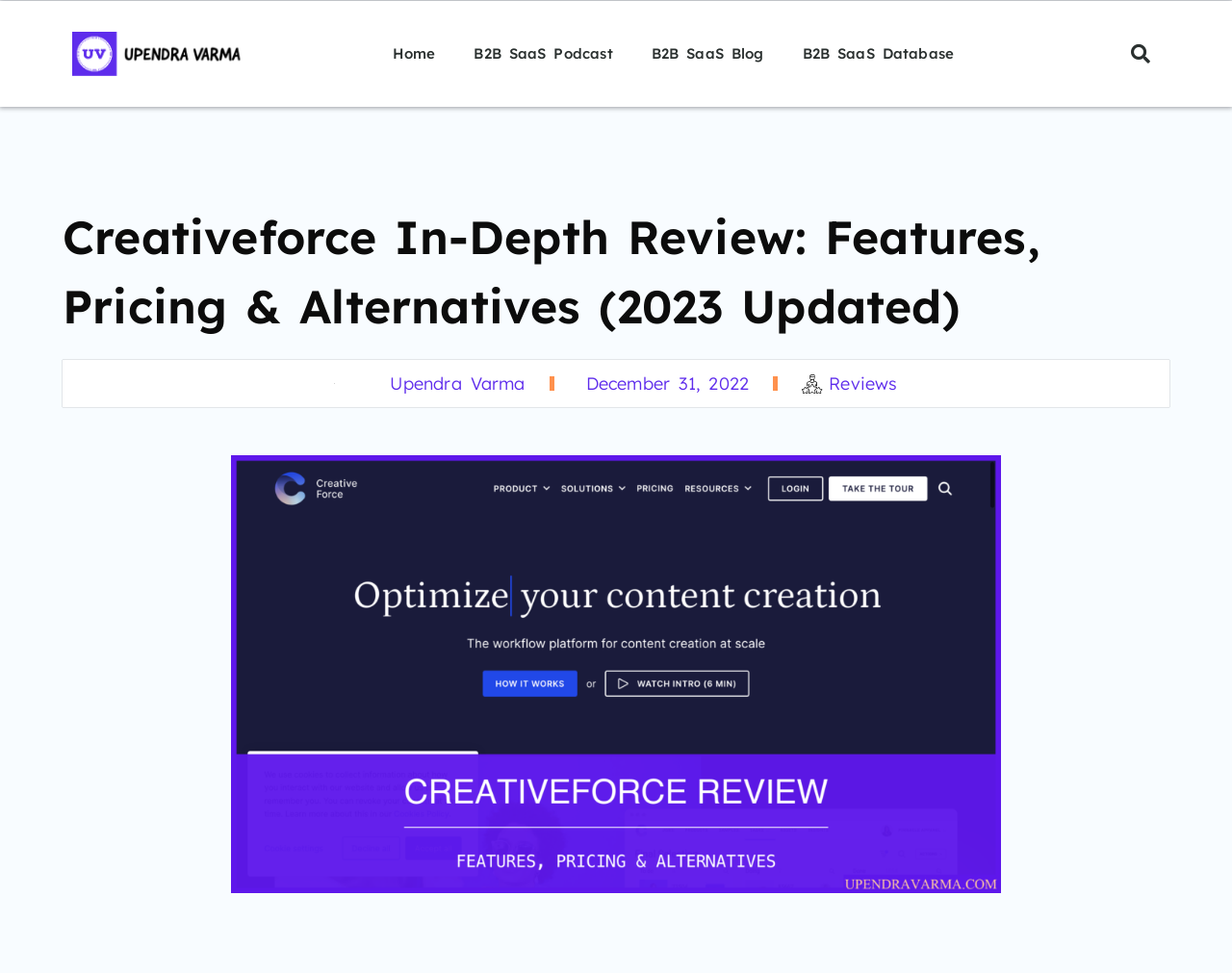Examine the image and give a thorough answer to the following question:
How many links are in the top navigation bar?

I counted the links in the top navigation bar, which are 'Home', 'B2B SaaS Podcast', 'B2B SaaS Blog', and 'B2B SaaS Database', so there are 4 links in total.